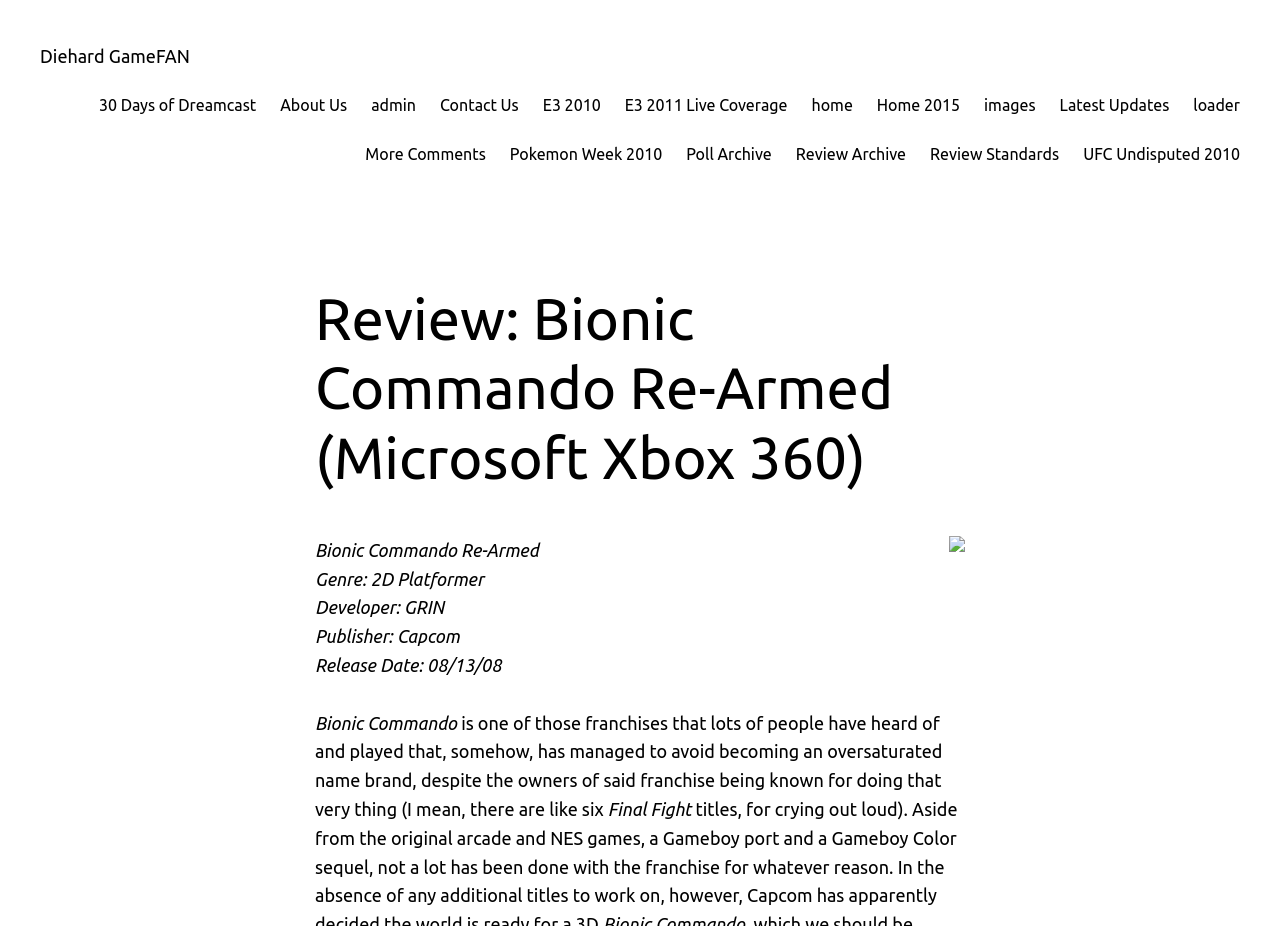Please find the bounding box for the UI component described as follows: "Cookies".

None